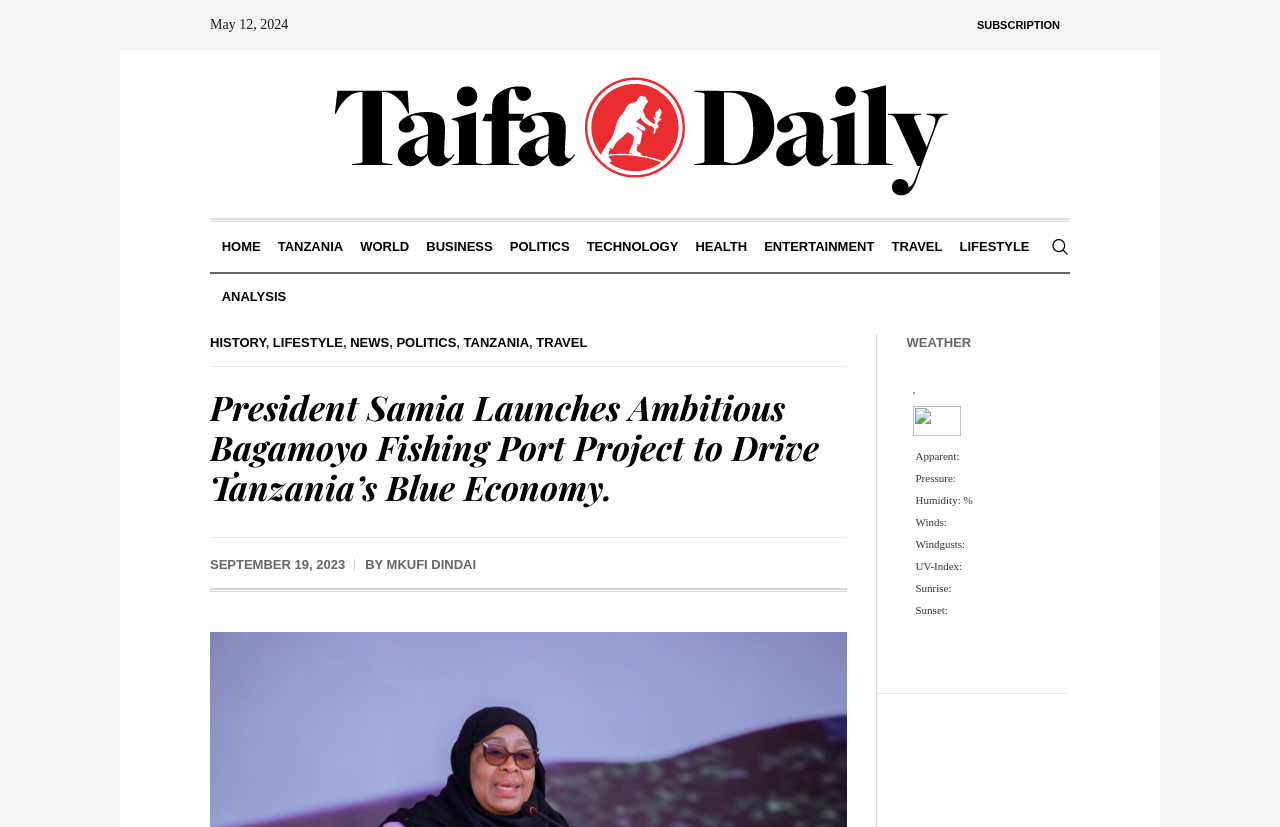Describe the webpage in detail, including text, images, and layout.

The webpage appears to be a news article from Taifa Daily, with the title "President Samia Launches Ambitious Bagamoyo Fishing Port Project to Drive Tanzania's Blue Economy." The article is dated May 12, 2024, and features an image of the Taifa Daily logo at the top.

At the top of the page, there are several links to different sections of the website, including "HOME", "TANZANIA", "WORLD", "BUSINESS", "POLITICS", "TECHNOLOGY", "HEALTH", "ENTERTAINMENT", "TRAVEL", and "LIFESTYLE". There is also a link to "SUBSCRIPTION" and an icon represented by "\ue836".

Below the title, there is a section with links to related topics, including "HISTORY", "LIFESTYLE", "NEWS", "POLITICS", "TANZANIA", and "TRAVEL". These links are separated by commas.

The main article is divided into two columns. The left column features the article's content, while the right column has a section titled "WEATHER" with various weather-related information, including apparent temperature, pressure, humidity, wind speed, wind gusts, UV index, sunrise, and sunset times.

At the bottom of the page, there is a section with the author's name, "MKUFI DINDAI", and the date "September 19, 2023".